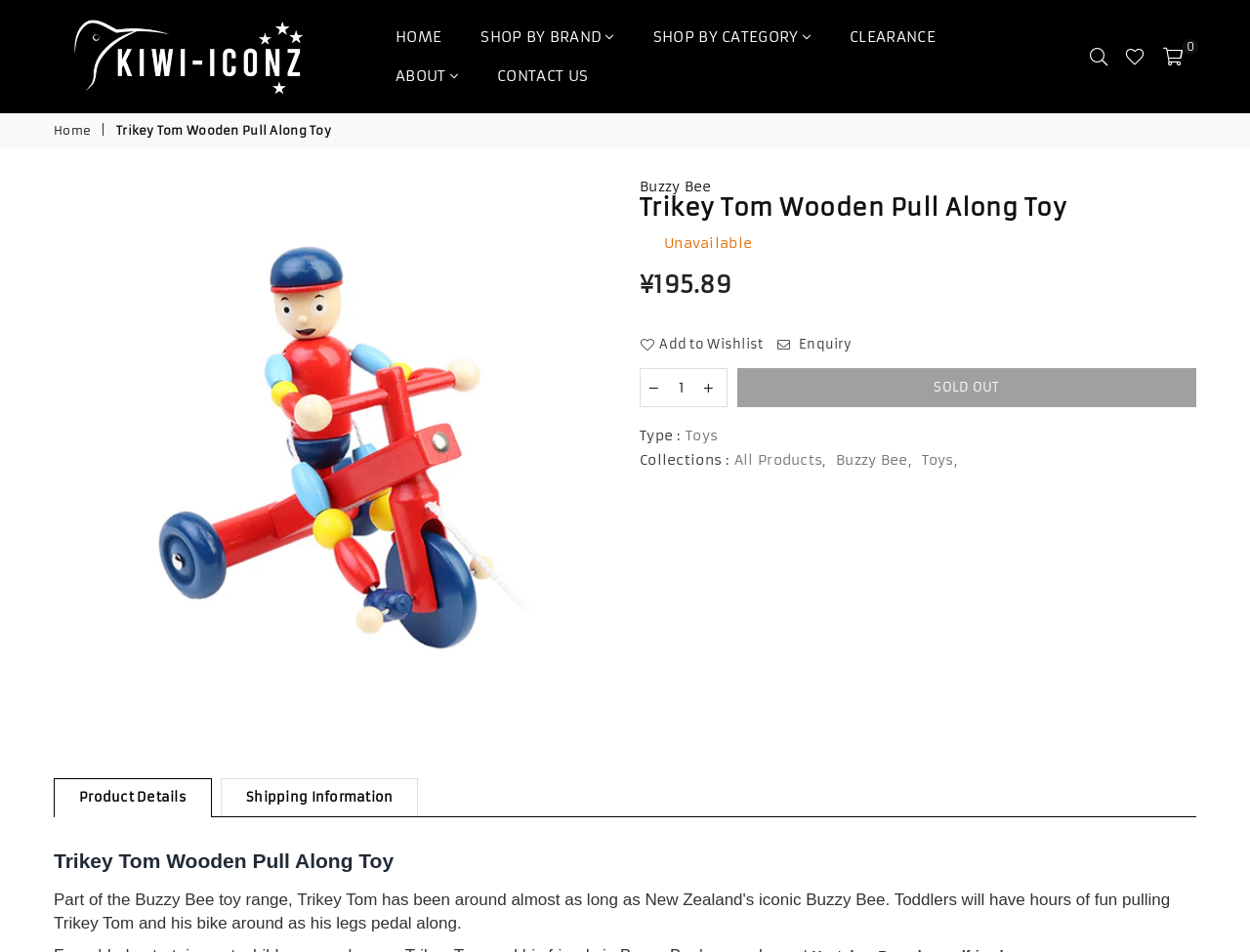Identify the bounding box coordinates of the region that needs to be clicked to carry out this instruction: "Click on the 'Product Details' link". Provide these coordinates as four float numbers ranging from 0 to 1, i.e., [left, top, right, bottom].

[0.043, 0.817, 0.169, 0.857]